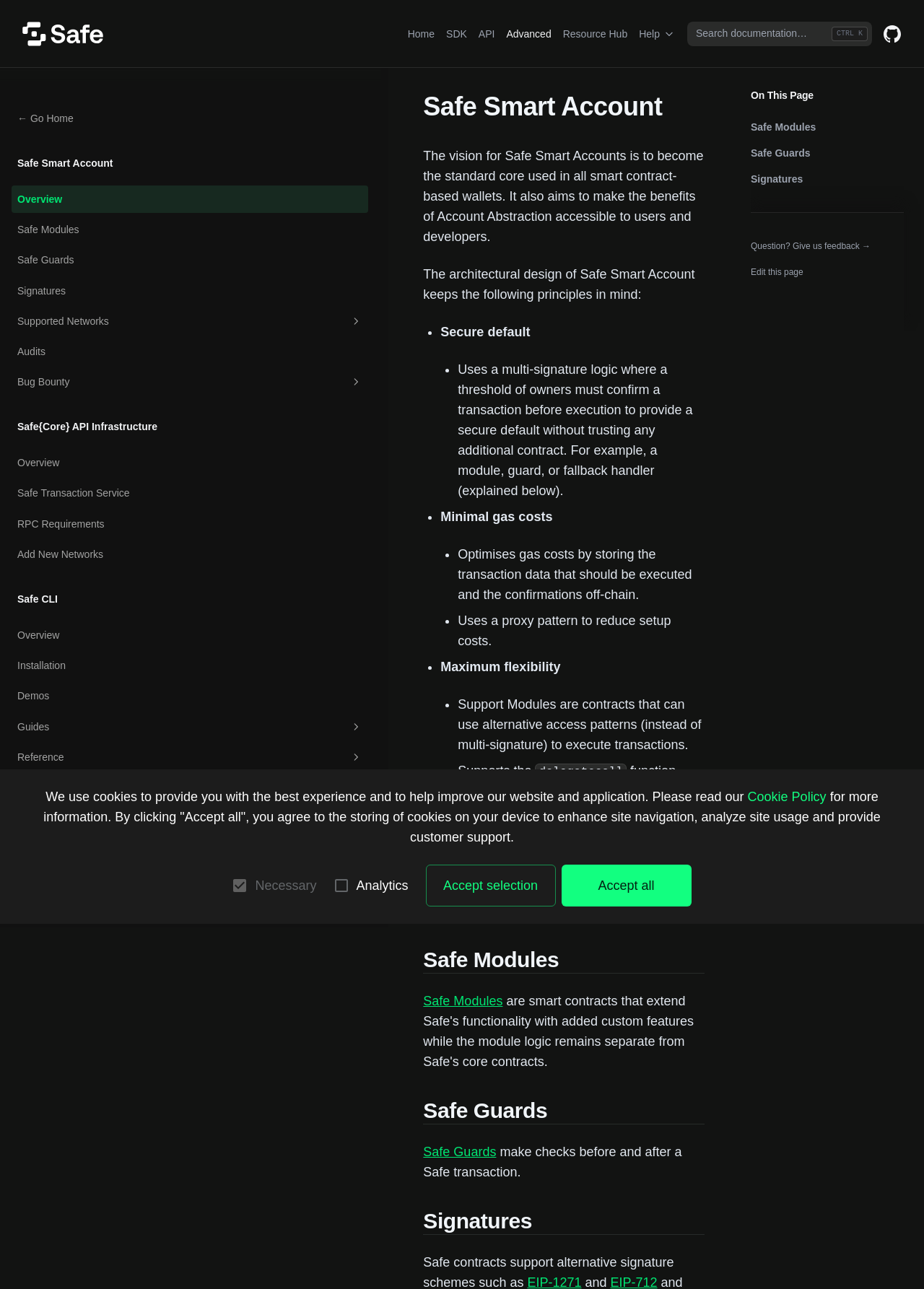What is the name of the link that opens in a new tab?
Please provide a single word or phrase answer based on the image.

GitHub